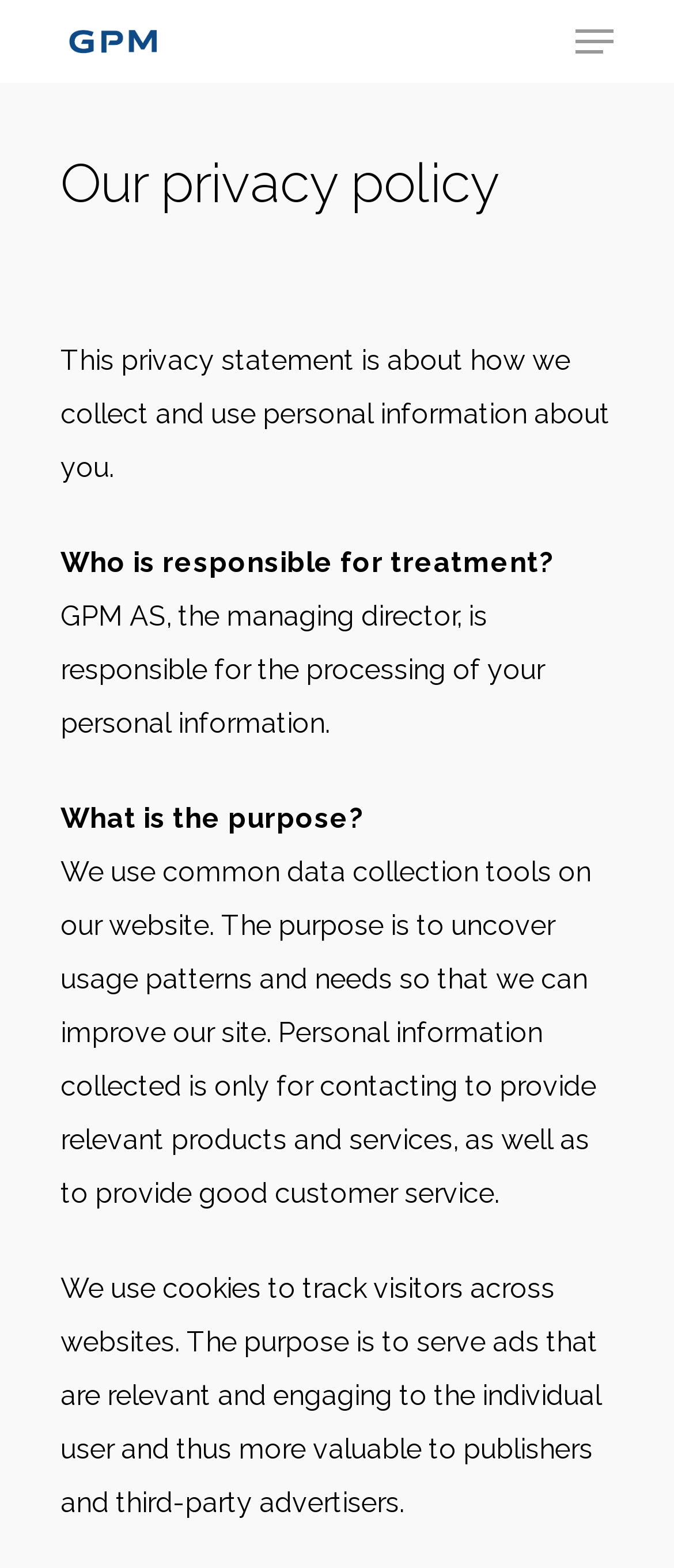What is used to track visitors across websites?
Look at the image and respond to the question as thoroughly as possible.

According to the webpage, cookies are used to track visitors across websites, with the purpose of serving ads that are relevant and engaging to the individual user, as stated in the section describing the use of cookies.